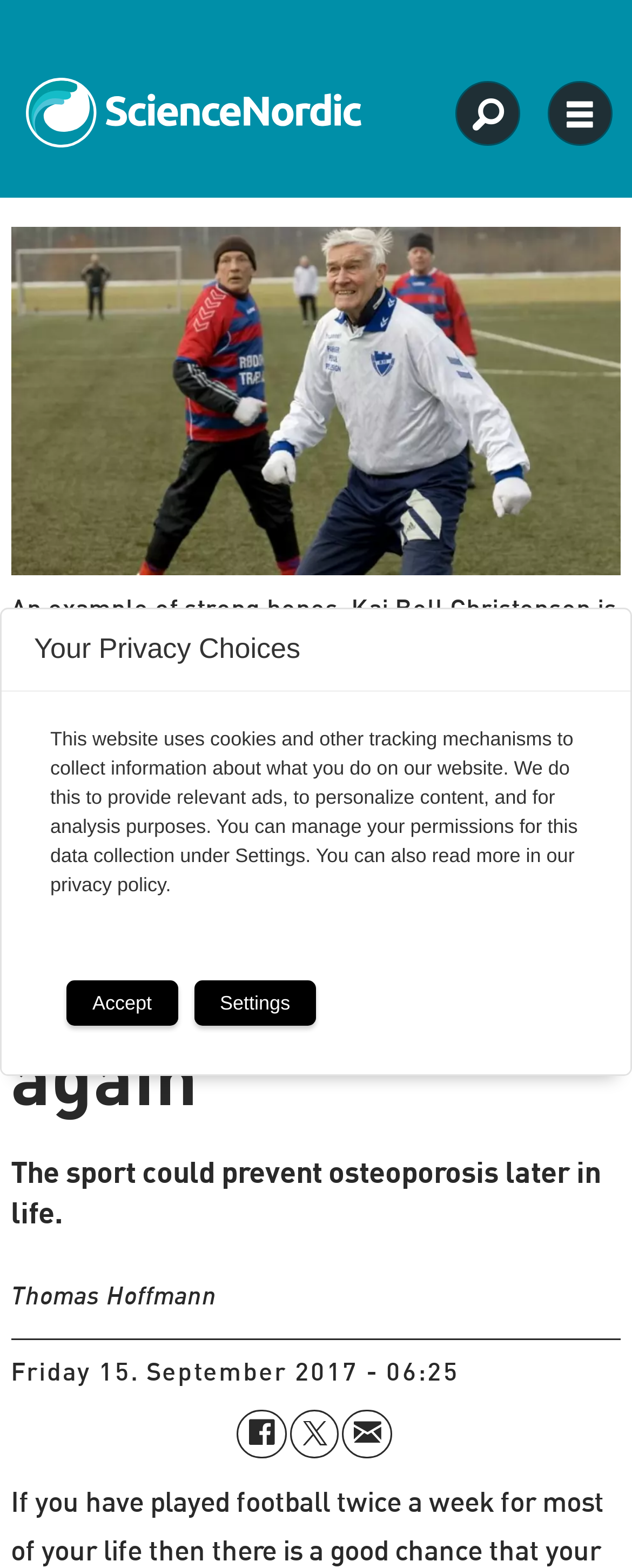Provide a thorough description of the webpage's content and layout.

This webpage is an article about the benefits of playing football, specifically how it can prevent osteoporosis later in life. At the top of the page, there is a link to the website "sciencenordic.com" accompanied by a small image. Below this, there is a large figure with a caption describing an 83-year-old man who has played recreational football for 71 years, with a photo of him provided by the Danish FA.

The main heading of the article, "Playing football makes 70-year-olds’ bones young again", is centered near the top of the page, followed by a subheading, "The sport could prevent osteoporosis later in life." Below these headings, there is a section with the author's name, "Thomas Hoffmann", and a timestamp indicating the article was published on Friday, September 15, 2017, at 06:25.

On the bottom right of the page, there are three social media links to share the article on Facebook, Twitter, and via email. Above these links, there is a section with a heading "Your Privacy Choices" and a paragraph explaining how the website uses cookies and tracking mechanisms to collect user data. This section also includes two buttons, "Accept" and "Settings", allowing users to manage their permissions for data collection.

Overall, the webpage is focused on presenting an article about the benefits of playing football, with supporting images and information, while also providing users with options to manage their privacy settings.